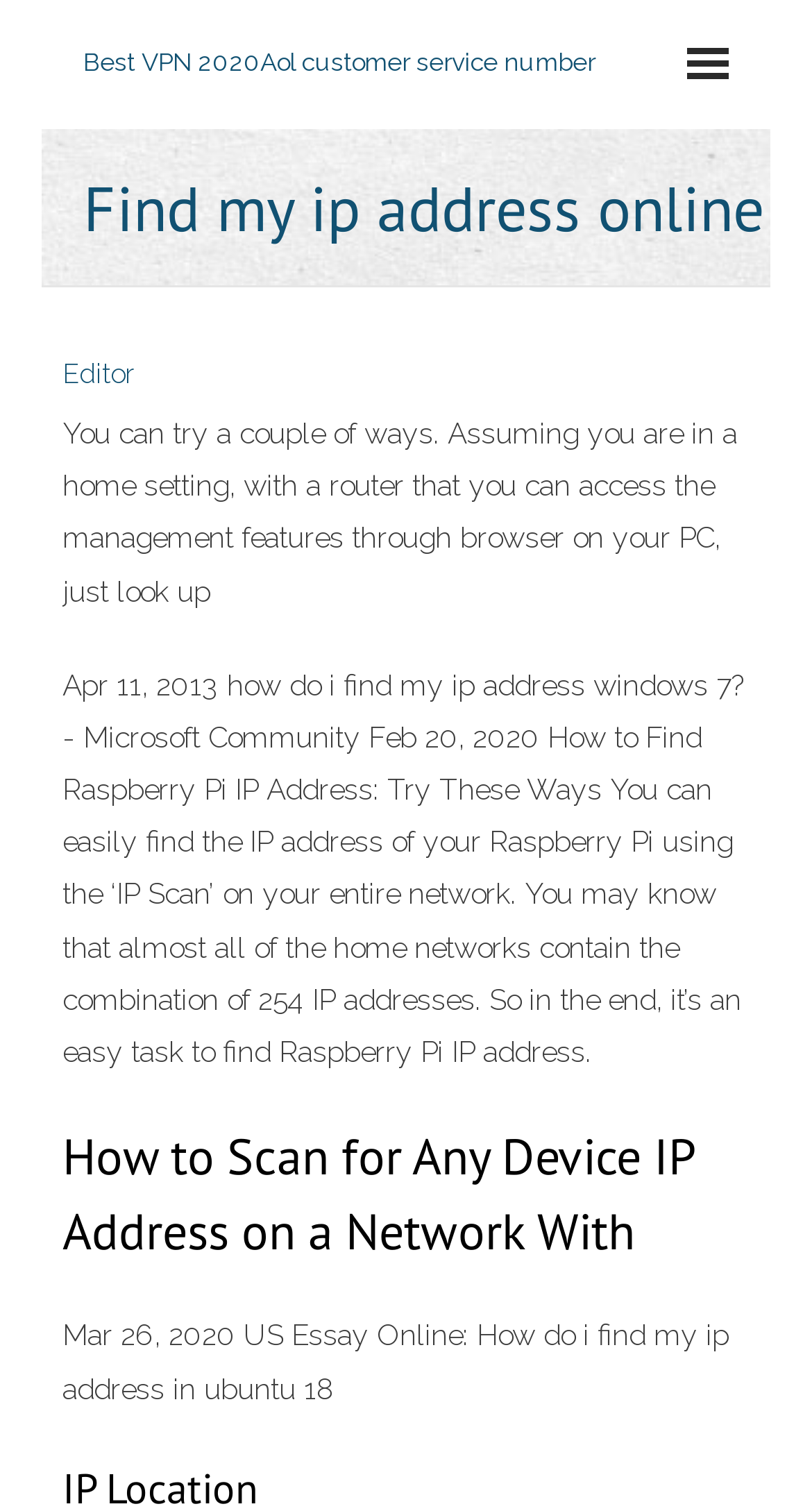What is mentioned as a way to find Raspberry Pi IP address?
Give a comprehensive and detailed explanation for the question.

According to the webpage, one way to find the IP address of a Raspberry Pi is by using an 'IP Scan' on the entire network, which is possible since most home networks contain a combination of 254 IP addresses.